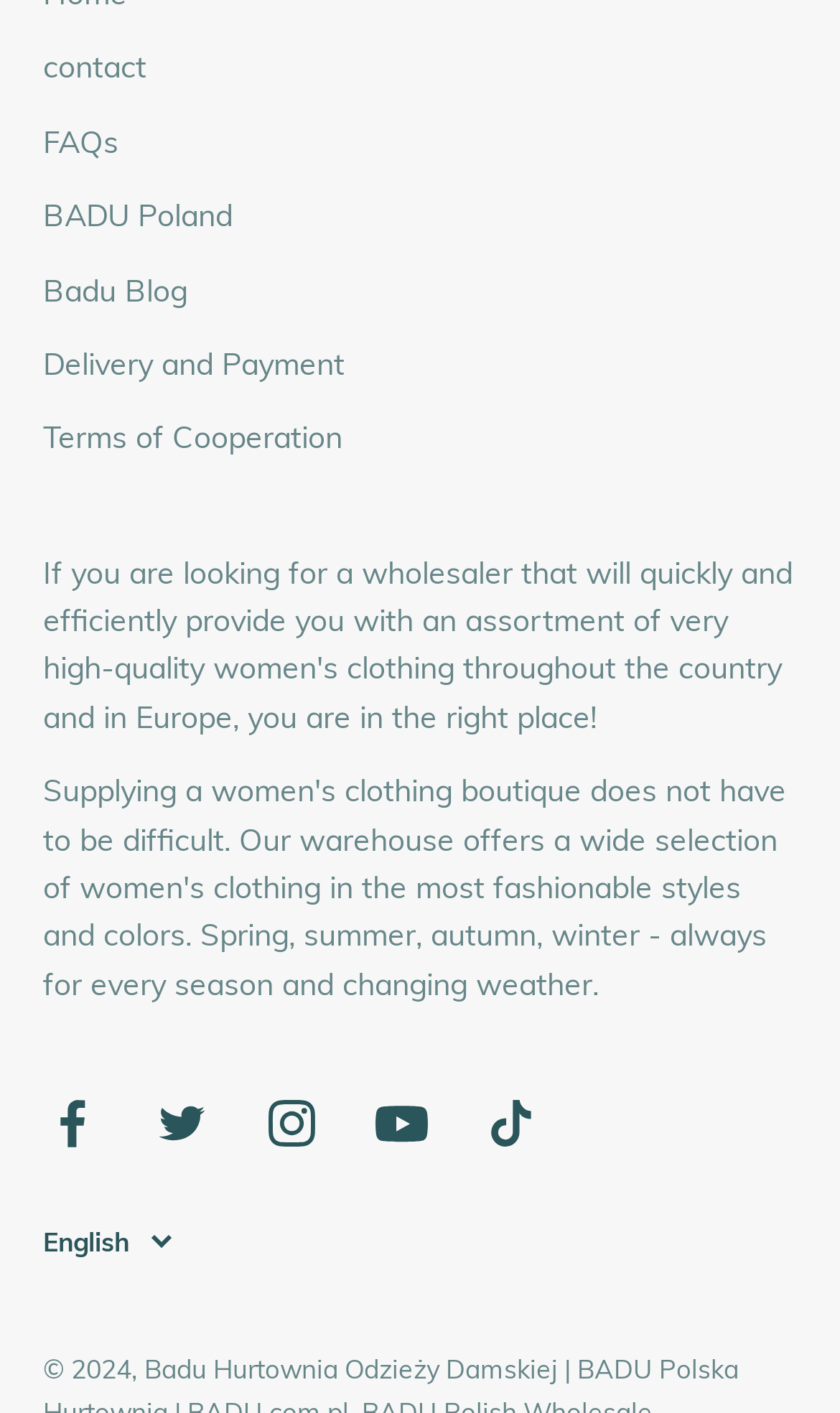Using the given element description, provide the bounding box coordinates (top-left x, top-left y, bottom-right x, bottom-right y) for the corresponding UI element in the screenshot: English

[0.051, 0.865, 0.205, 0.894]